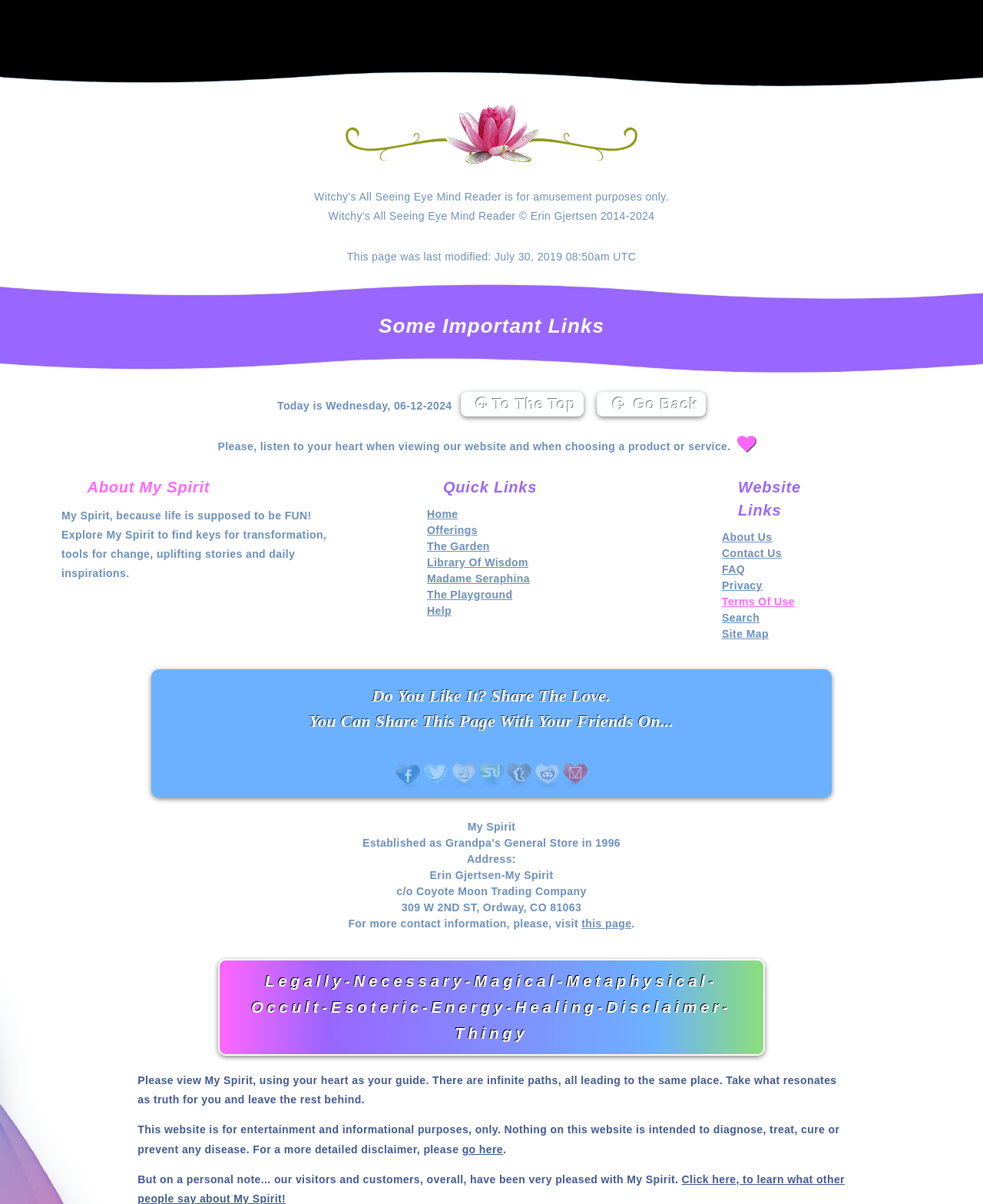Determine the bounding box coordinates of the UI element that matches the following description: "go here". The coordinates should be four float numbers between 0 and 1 in the format [left, top, right, bottom].

[0.47, 0.949, 0.512, 0.96]